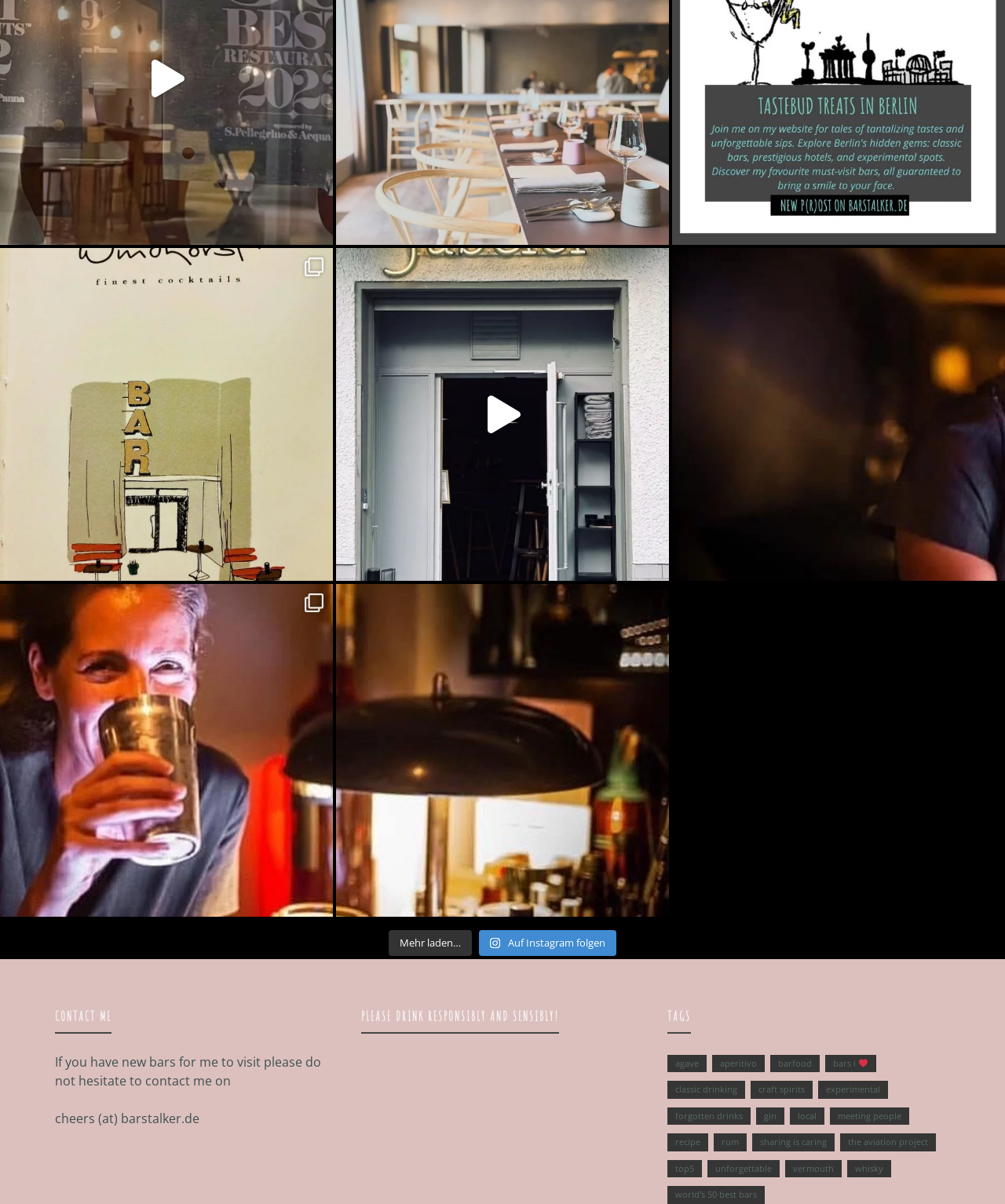Refer to the image and offer a detailed explanation in response to the question: How many links are there in the 'TAGS' section?

The 'TAGS' section is located at the bottom of the webpage, and it contains a list of links. By counting the number of links in this section, we can find that there are 15 links in total.